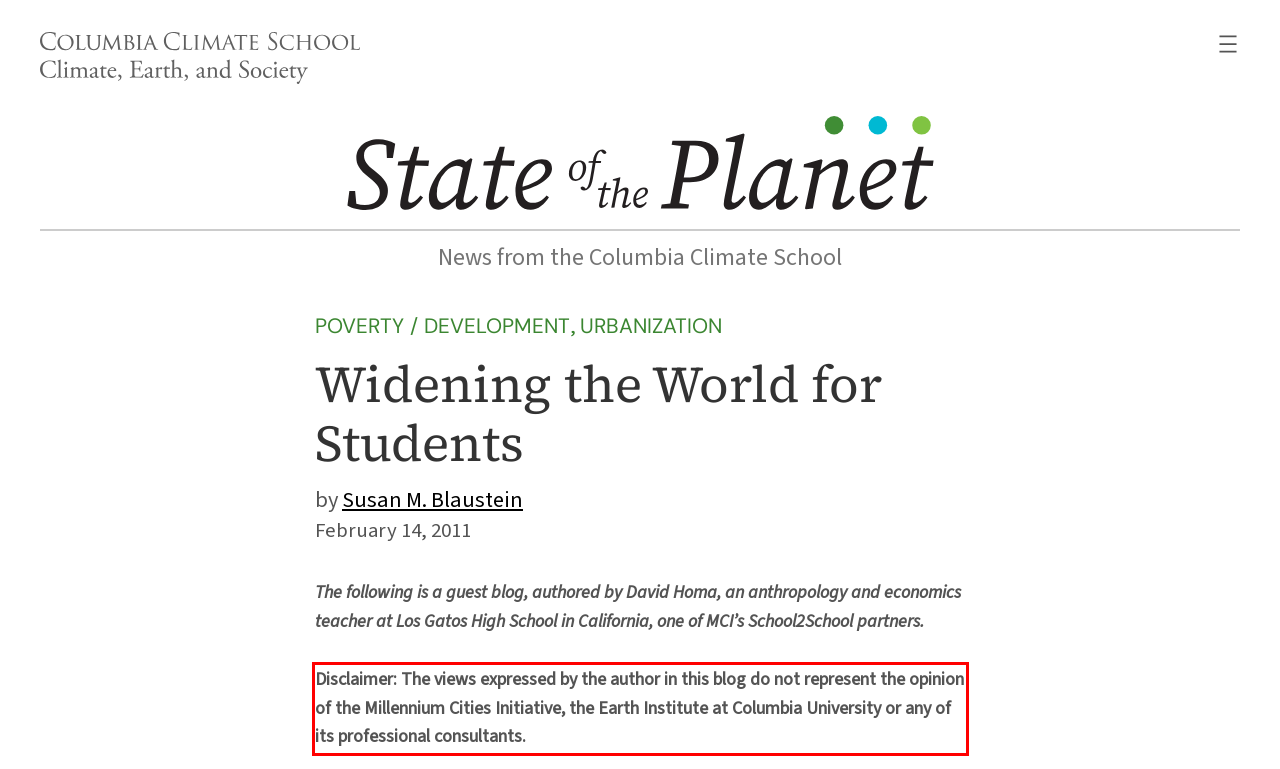Please look at the screenshot provided and find the red bounding box. Extract the text content contained within this bounding box.

Disclaimer: The views expressed by the author in this blog do not represent the opinion of the Millennium Cities Initiative, the Earth Institute at Columbia University or any of its professional consultants.